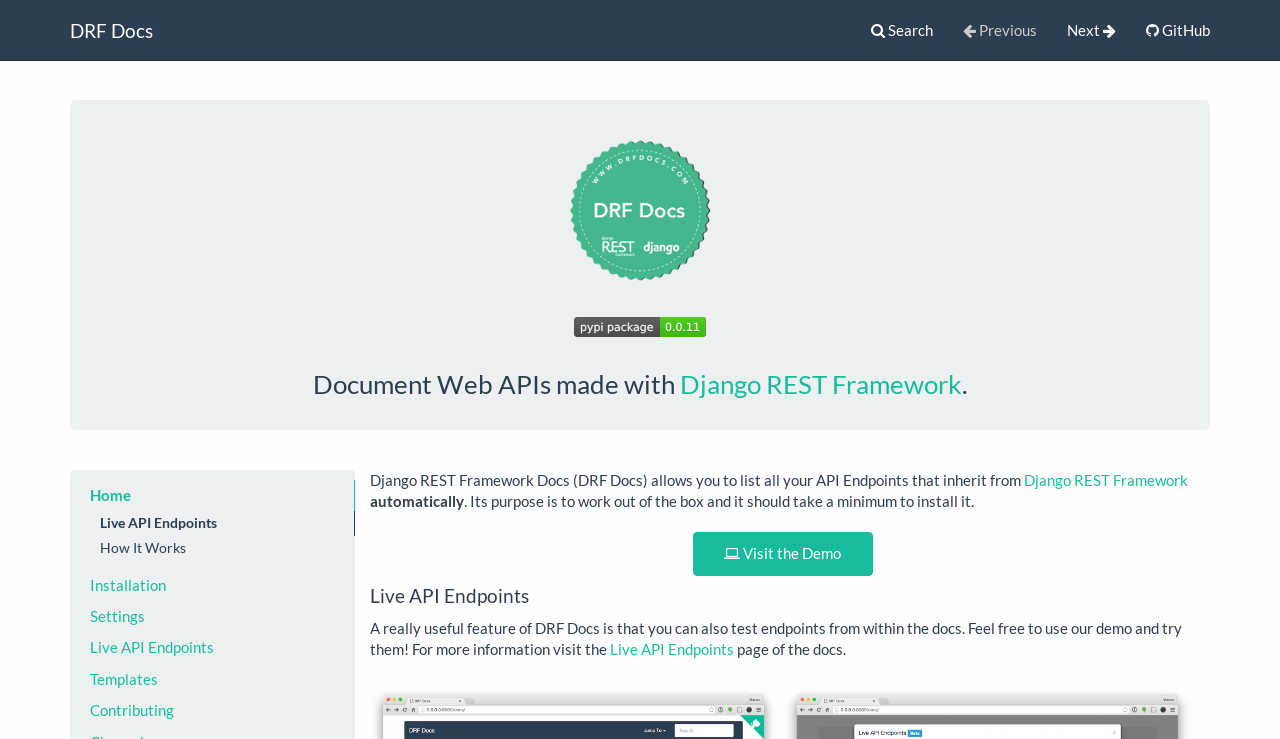Describe the webpage in detail, including text, images, and layout.

The webpage is titled "DRF Docs" and has a navigation bar at the top with five links: "DRF Docs", "Search", "Previous", "Next", and "GitHub". Below the navigation bar, there is a badge with the text "DRF Docs Badge" and an image. To the right of the badge, there is a link "PyPI version" with an accompanying image.

The main content of the page is divided into sections. The first section has a heading that describes the purpose of DRF Docs, which is to document web APIs made with Django REST Framework. This section contains a link to "Django REST Framework" and a paragraph of text that explains the functionality of DRF Docs.

Below this section, there is a menu with eight links: "Home", "Live API Endpoints", "How It Works", "Installation", "Settings", "Live API Endpoints", "Templates", and "Contributing". These links are aligned to the left side of the page.

The next section has a heading "Live API Endpoints" and contains a paragraph of text that describes the feature of testing endpoints from within the docs. This section also includes a link to "Live API Endpoints" and a link to visit a demo.

Throughout the page, there are several images, including the DRF Docs badge and the PyPI version image. The overall layout is organized, with clear headings and concise text.